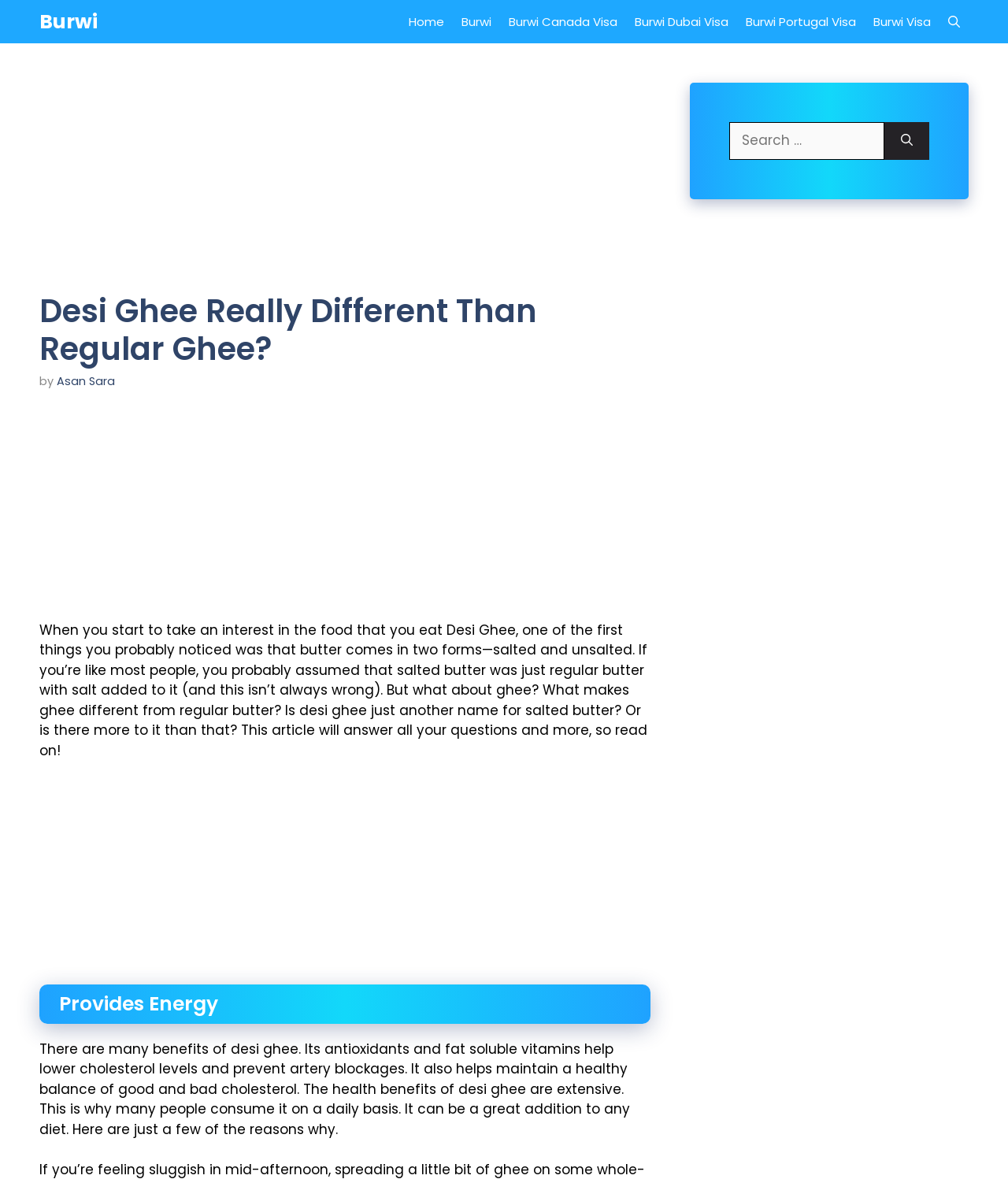Can you find the bounding box coordinates for the element that needs to be clicked to execute this instruction: "Click the 'Burwi' link"? The coordinates should be given as four float numbers between 0 and 1, i.e., [left, top, right, bottom].

[0.039, 0.0, 0.097, 0.037]